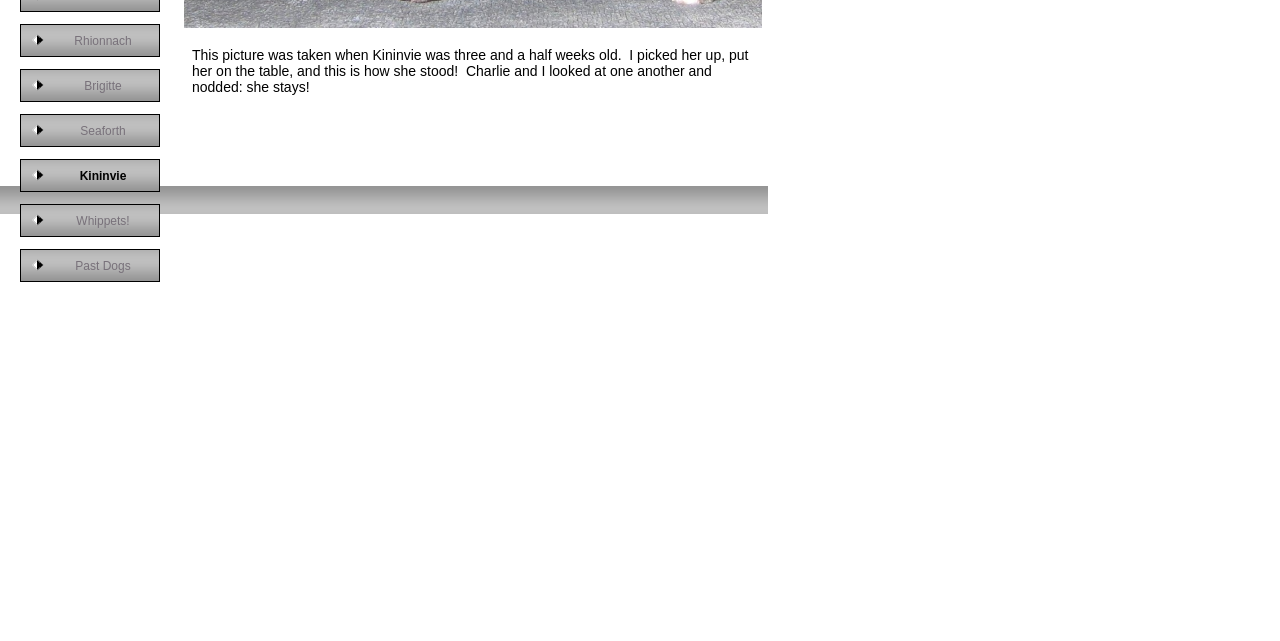Give the bounding box coordinates for this UI element: "Log in". The coordinates should be four float numbers between 0 and 1, arranged as [left, top, right, bottom].

None